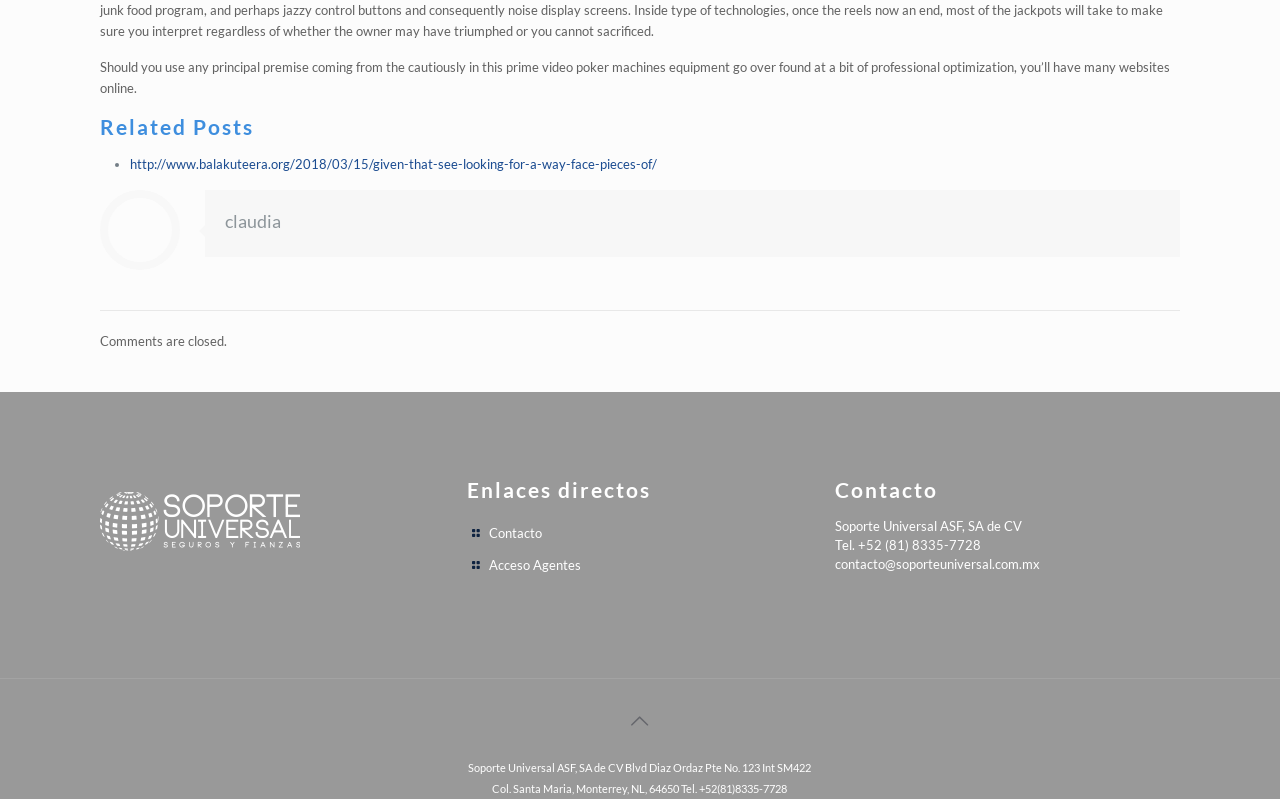Using the image as a reference, answer the following question in as much detail as possible:
What is the address of Soporte Universal ASF, SA de CV?

I found the address of Soporte Universal ASF, SA de CV by looking at the static text element with the text 'Soporte Universal ASF, SA de CV Blvd Diaz Ordaz Pte No. 123 Int SM422' and the static text element with the text 'Col. Santa Maria, Monterrey, NL, 64650'.